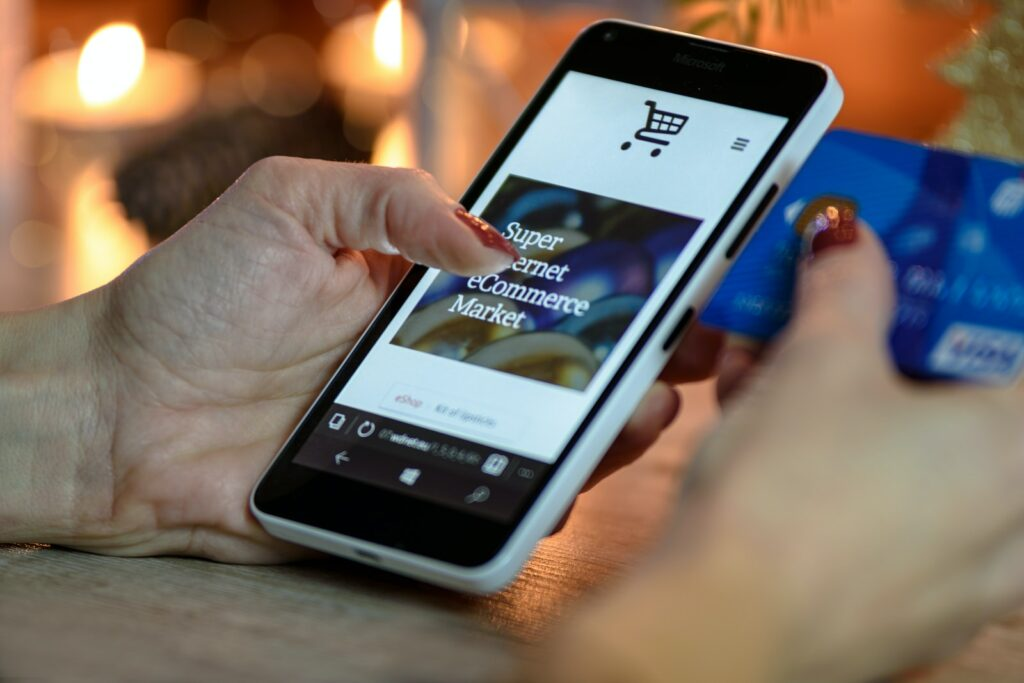Provide an in-depth description of the image.

The image features a close-up of a hand holding a black and white smartphone that displays a vibrant e-commerce webpage. The screen prominently features the phrase "Super Internet eCommerce Market," underscoring the growing trend of online shopping. In the other hand, a blue credit card is poised for a transaction, highlighting the convenience of digital payments. The background suggests a cozy atmosphere, with warm, blurred lights possibly indicating candles or decorative lights, enhancing the focus on the modern shopping experience. This visual encapsulates the essence of contemporary retail, where technology seamlessly integrates with consumer habits.